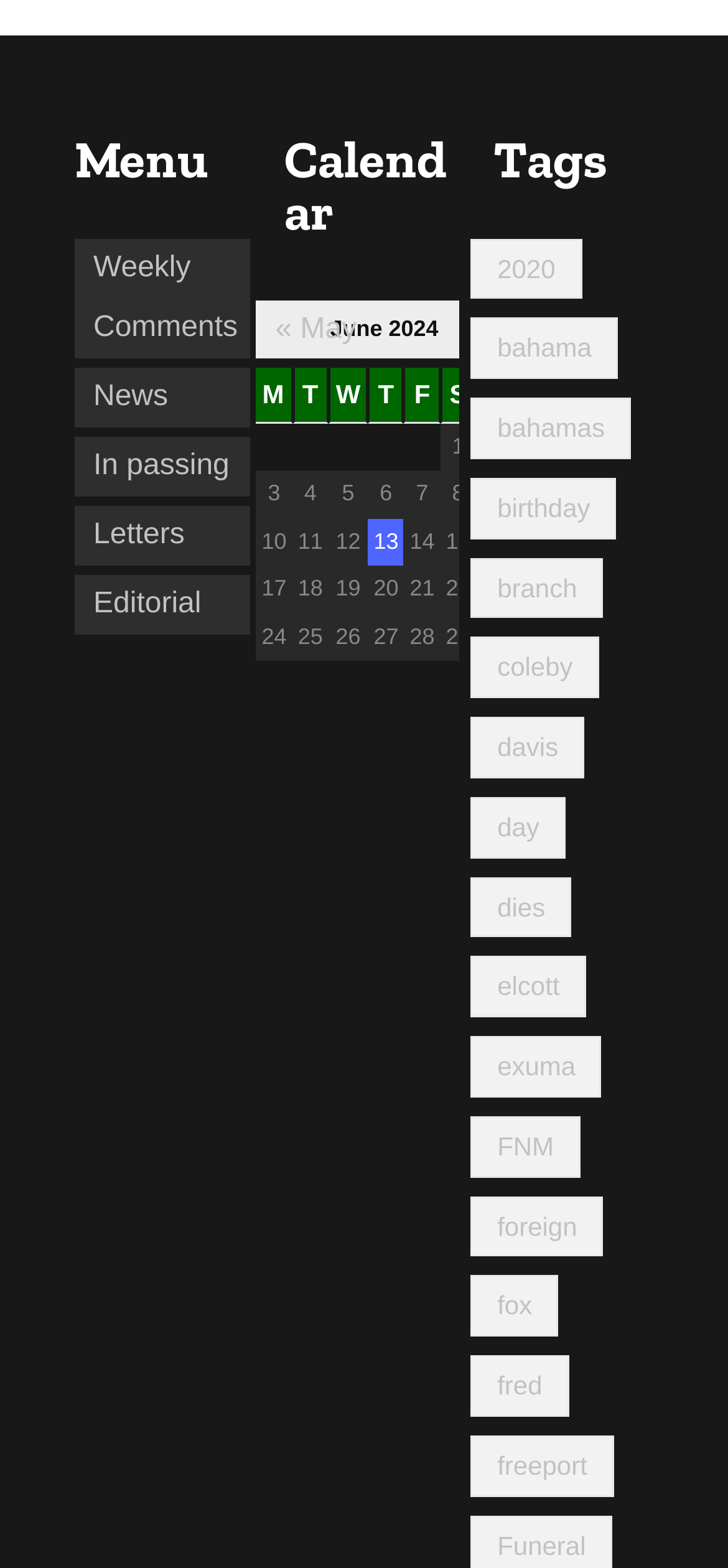Please determine the bounding box coordinates of the element's region to click for the following instruction: "View posts published on June 2, 2024".

[0.671, 0.274, 0.688, 0.297]